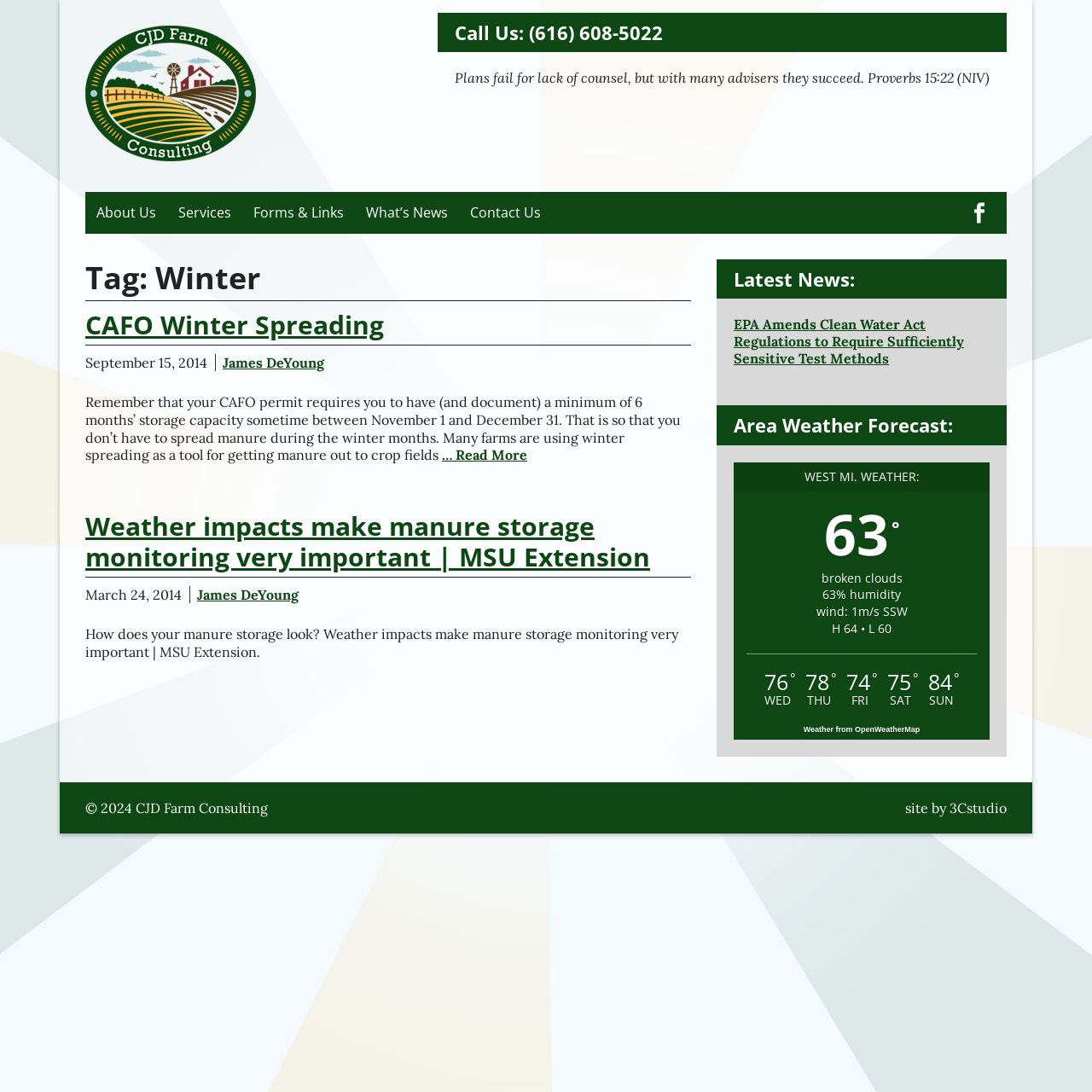What is the phone number to call?
Please provide a single word or phrase as your answer based on the image.

(616) 608-5022